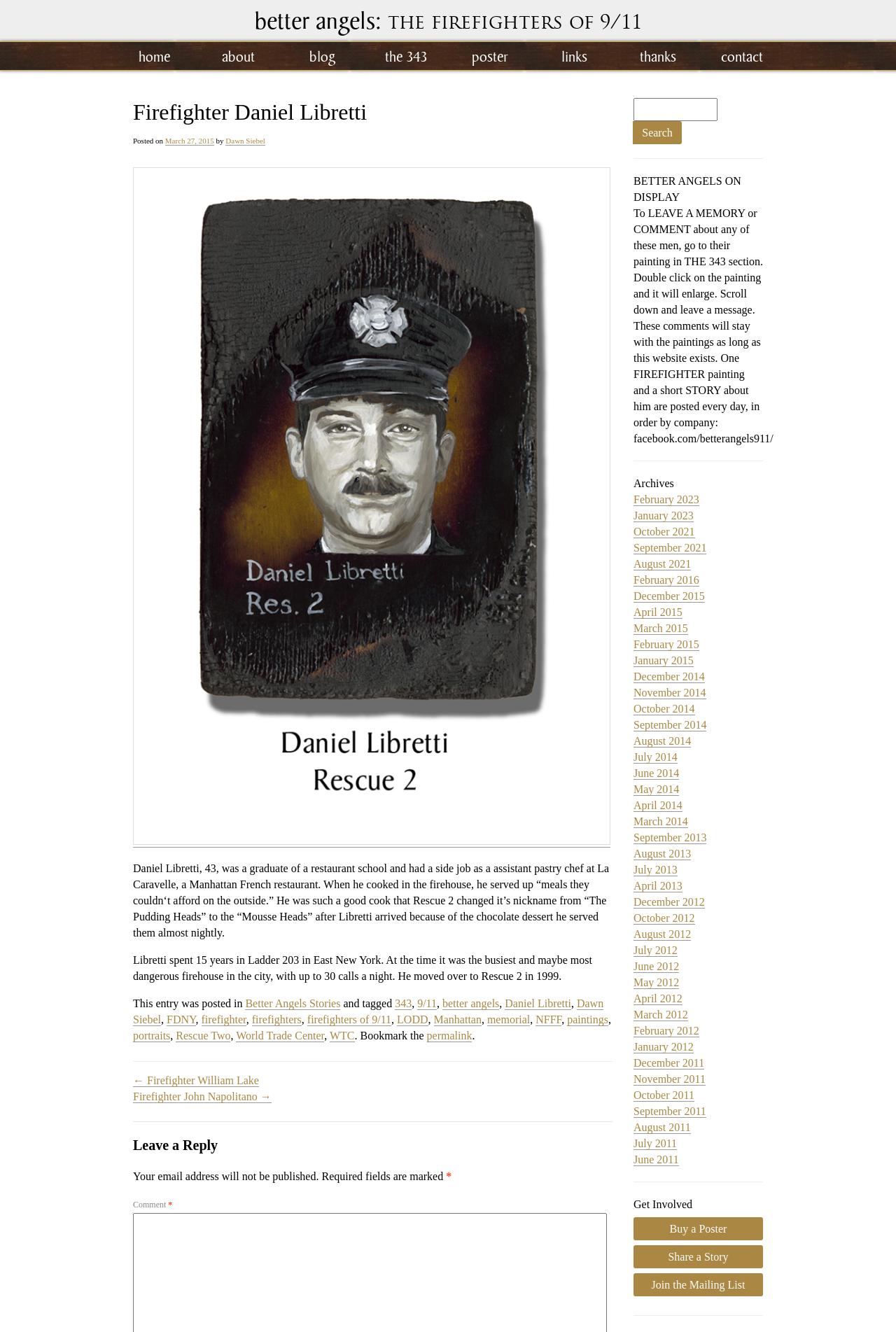Provide a comprehensive caption for the webpage.

This webpage is dedicated to Firefighter Daniel Libretti, one of the 343 firefighters who lost their lives in the 9/11 attacks. At the top of the page, there is a navigation menu with links to various sections of the website, including "home", "about", "blog", and "the 343". Below the navigation menu, there is a heading that reads "Firefighter Daniel Libretti" followed by a brief description of Libretti's life and career as a firefighter and pastry chef.

To the right of the heading, there is a search bar where users can search for specific content on the website. Below the search bar, there is a section titled "BETTER ANGELS ON DISPLAY" with a brief message explaining how to leave a memory or comment about the firefighters featured on the website.

The main content of the page is divided into two columns. The left column features a large image of Libretti, accompanied by a brief biography that describes his life, career, and personality. The biography is divided into several paragraphs, with links to related topics and tags scattered throughout.

The right column features a sidebar with various links and sections, including "Archives" with links to past months and years, and a section with links to other related websites and resources. There is also a "Leave a Reply" section at the bottom of the page where users can leave comments and messages.

Overall, the webpage is a tribute to Firefighter Daniel Libretti and provides a wealth of information about his life and legacy.